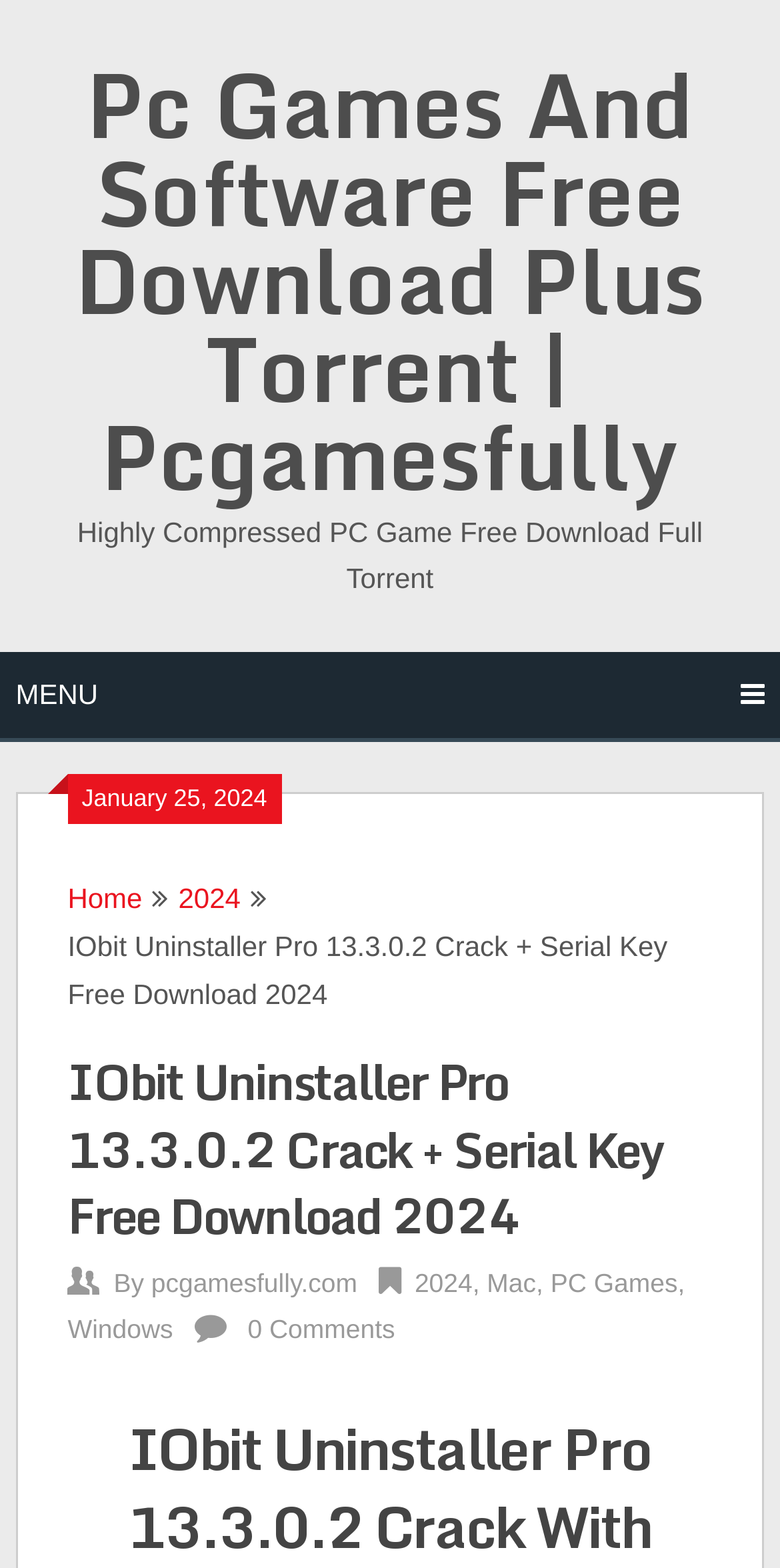Identify the bounding box coordinates for the element you need to click to achieve the following task: "check comments". Provide the bounding box coordinates as four float numbers between 0 and 1, in the form [left, top, right, bottom].

[0.317, 0.838, 0.506, 0.857]